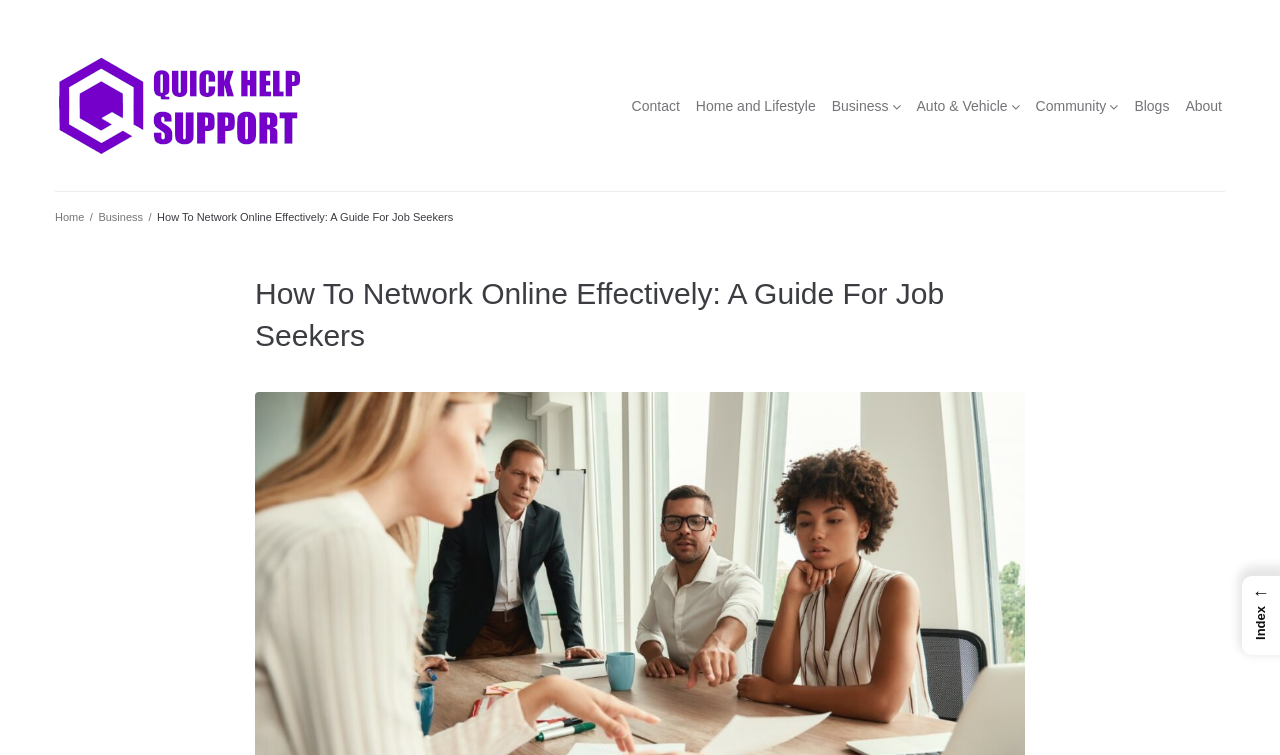Respond with a single word or phrase to the following question:
What is the title of the guide?

How To Network Online Effectively: A Guide For Job Seekers